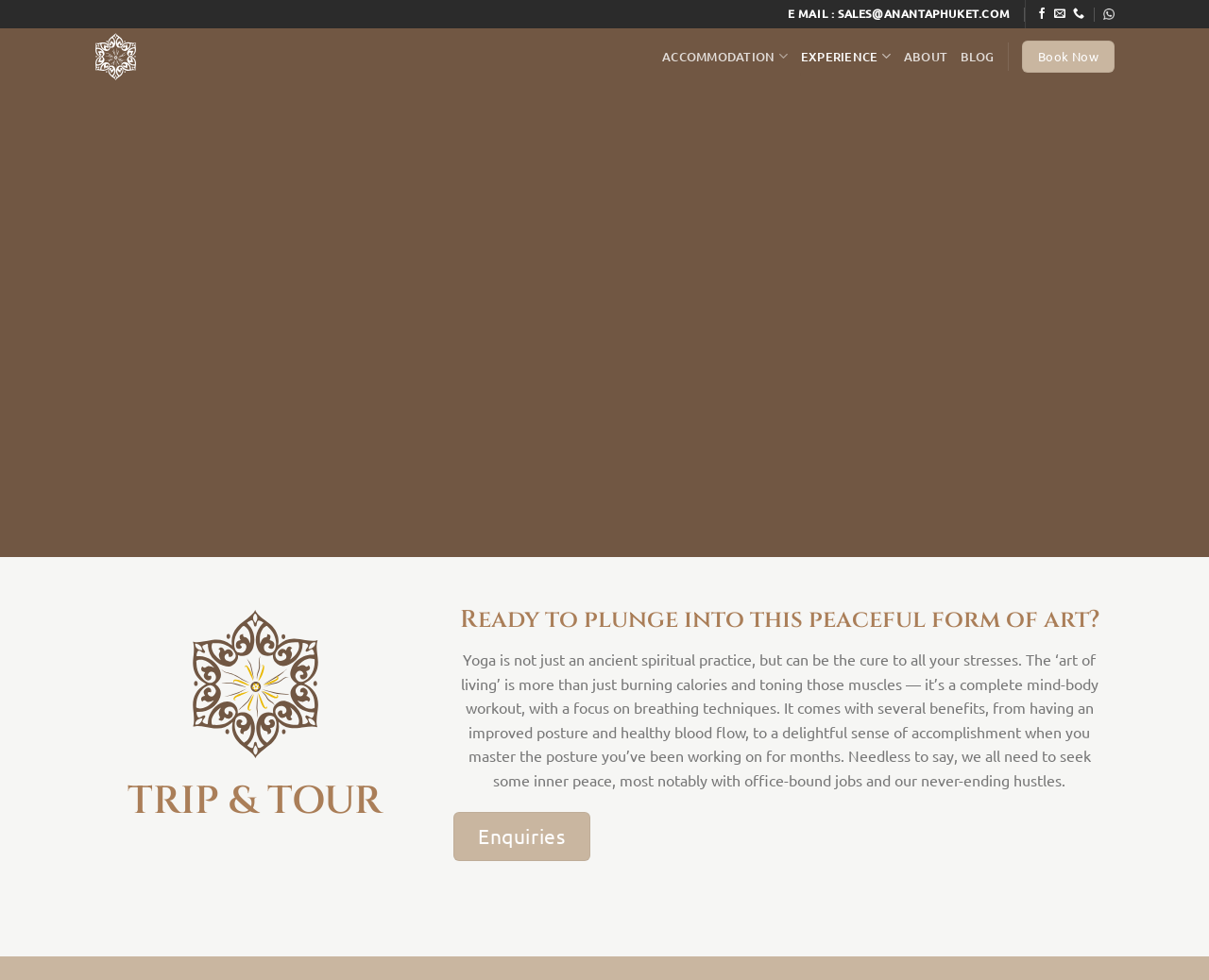Determine the bounding box coordinates of the section to be clicked to follow the instruction: "Watch the video". The coordinates should be given as four float numbers between 0 and 1, formatted as [left, top, right, bottom].

None